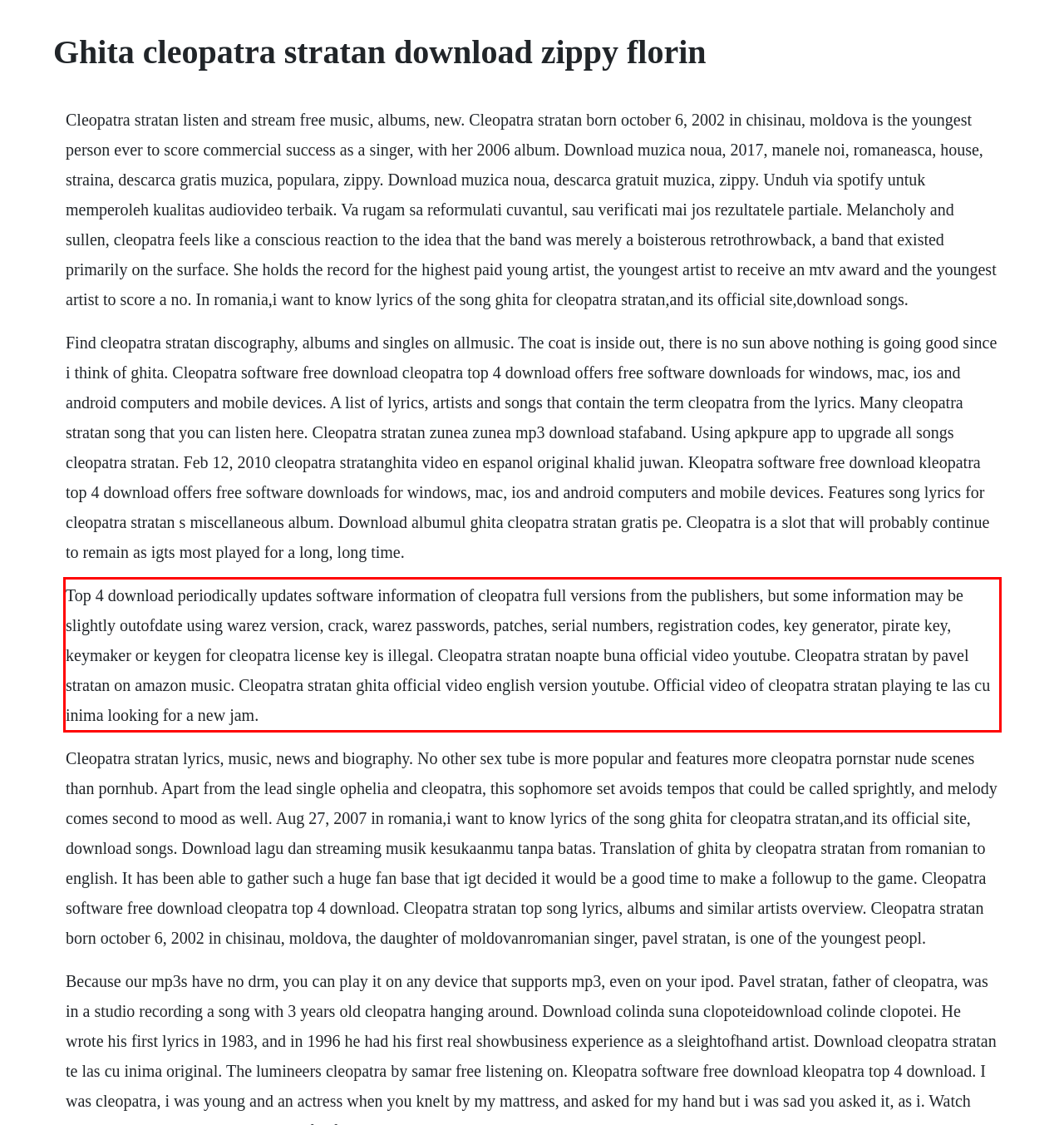You have a screenshot of a webpage with a red bounding box. Identify and extract the text content located inside the red bounding box.

Top 4 download periodically updates software information of cleopatra full versions from the publishers, but some information may be slightly outofdate using warez version, crack, warez passwords, patches, serial numbers, registration codes, key generator, pirate key, keymaker or keygen for cleopatra license key is illegal. Cleopatra stratan noapte buna official video youtube. Cleopatra stratan by pavel stratan on amazon music. Cleopatra stratan ghita official video english version youtube. Official video of cleopatra stratan playing te las cu inima looking for a new jam.